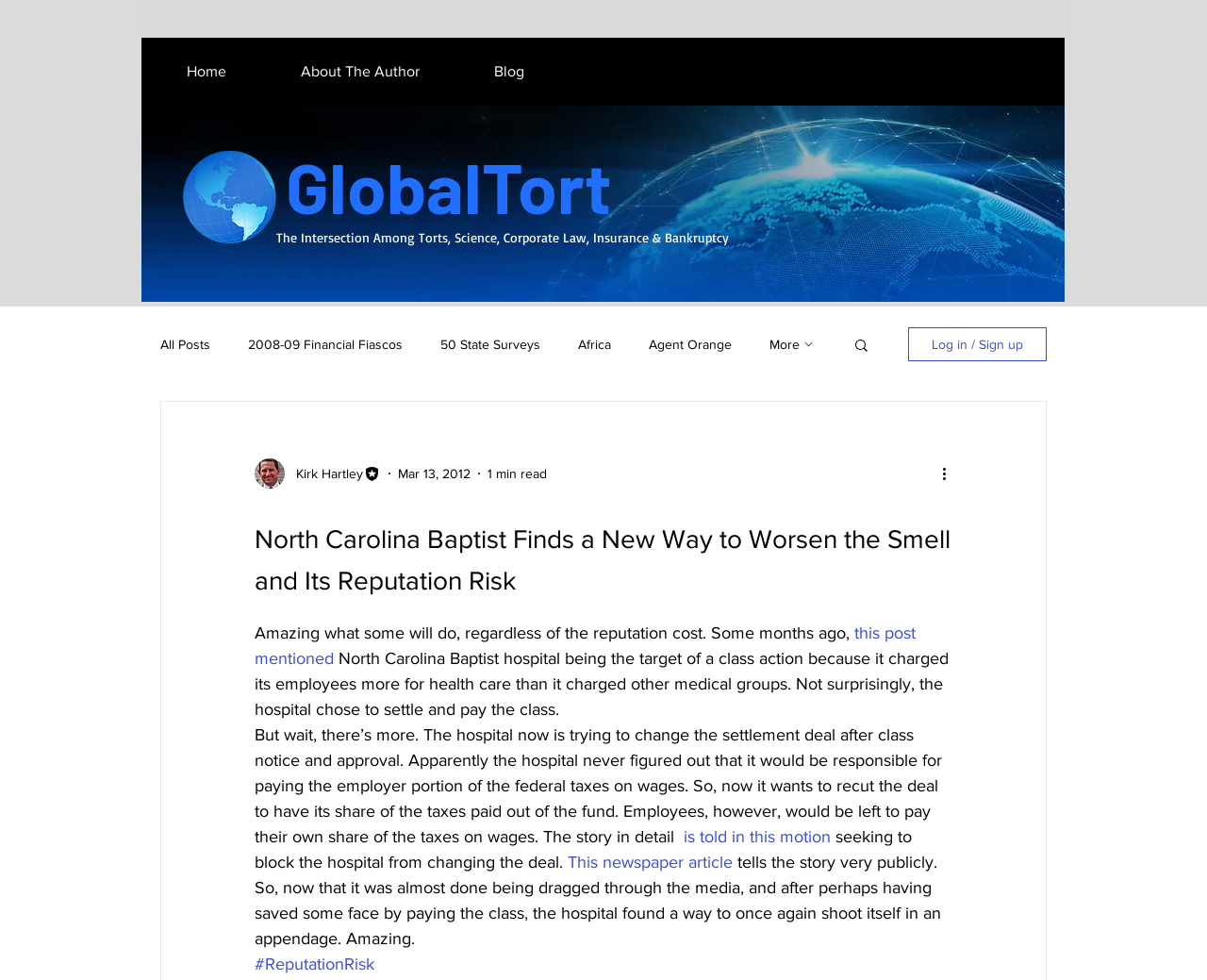Please determine the bounding box coordinates, formatted as (top-left x, top-left y, bottom-right x, bottom-right y), with all values as floating point numbers between 0 and 1. Identify the bounding box of the region described as: About The Author

[0.218, 0.049, 0.378, 0.097]